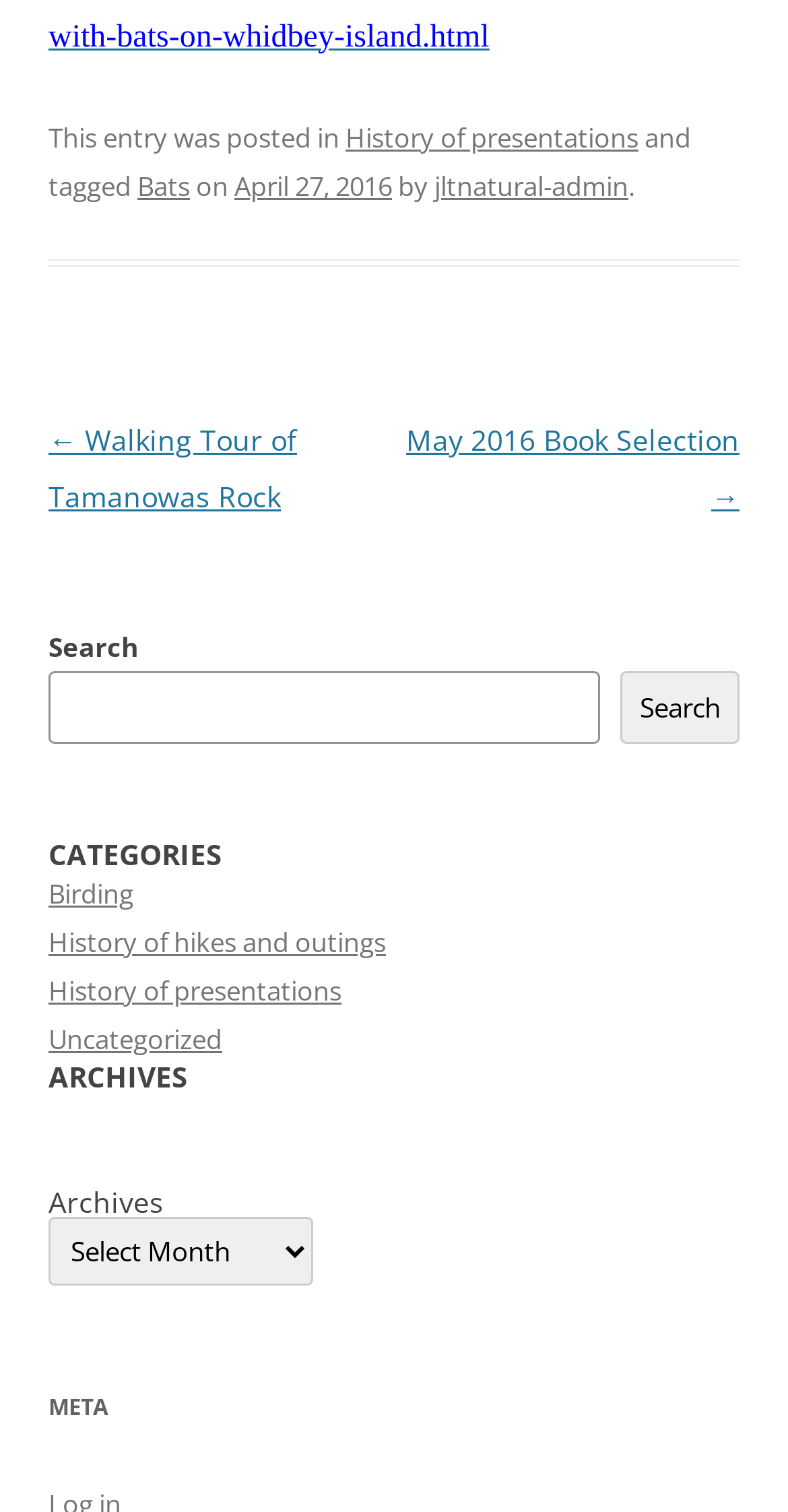Determine the bounding box coordinates of the UI element that matches the following description: "History of hikes and outings". The coordinates should be four float numbers between 0 and 1 in the format [left, top, right, bottom].

[0.062, 0.611, 0.49, 0.635]